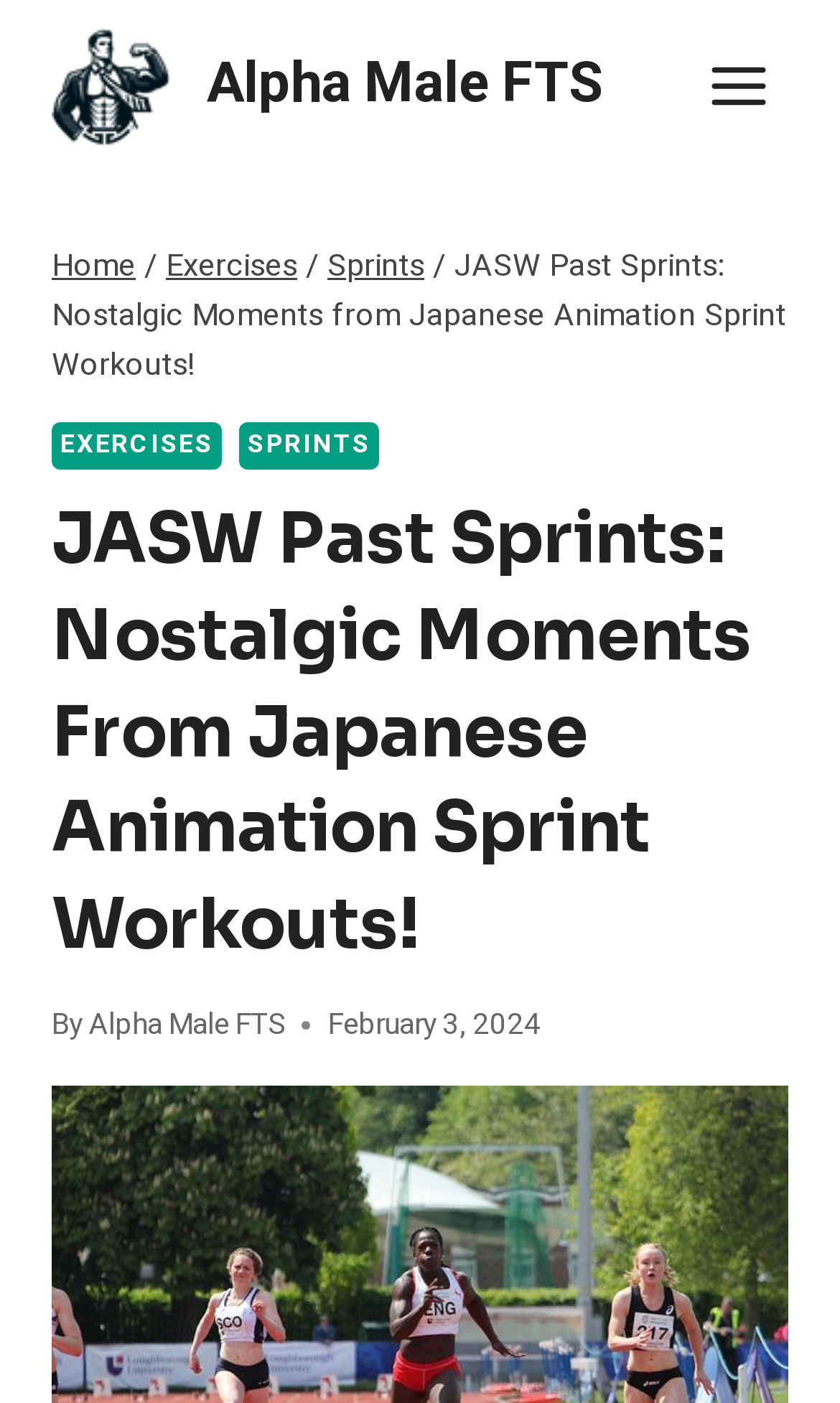Locate the bounding box of the UI element defined by this description: "Exercises". The coordinates should be given as four float numbers between 0 and 1, formatted as [left, top, right, bottom].

[0.062, 0.301, 0.265, 0.335]